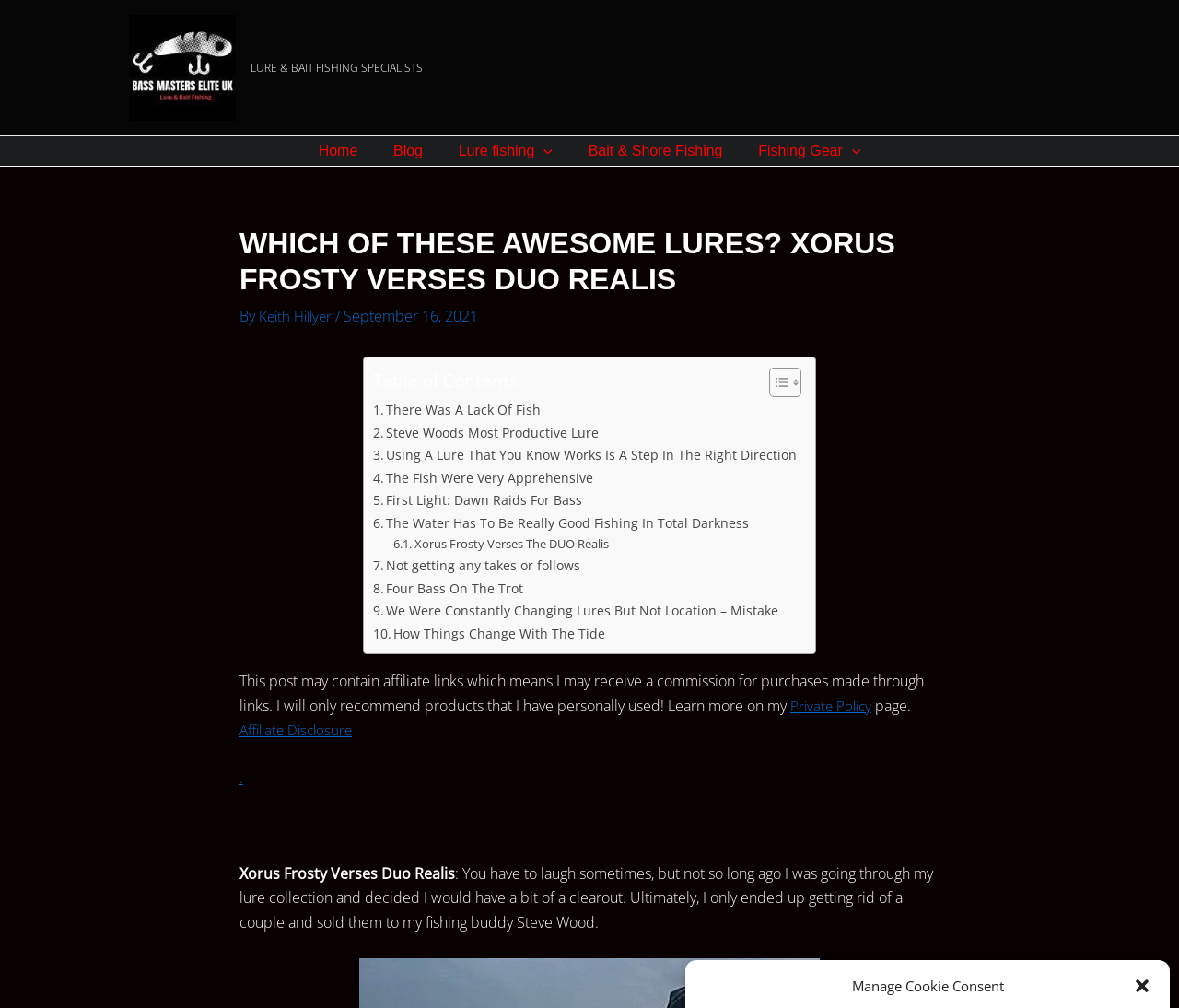Pinpoint the bounding box coordinates for the area that should be clicked to perform the following instruction: "Click on the 'login' button".

None